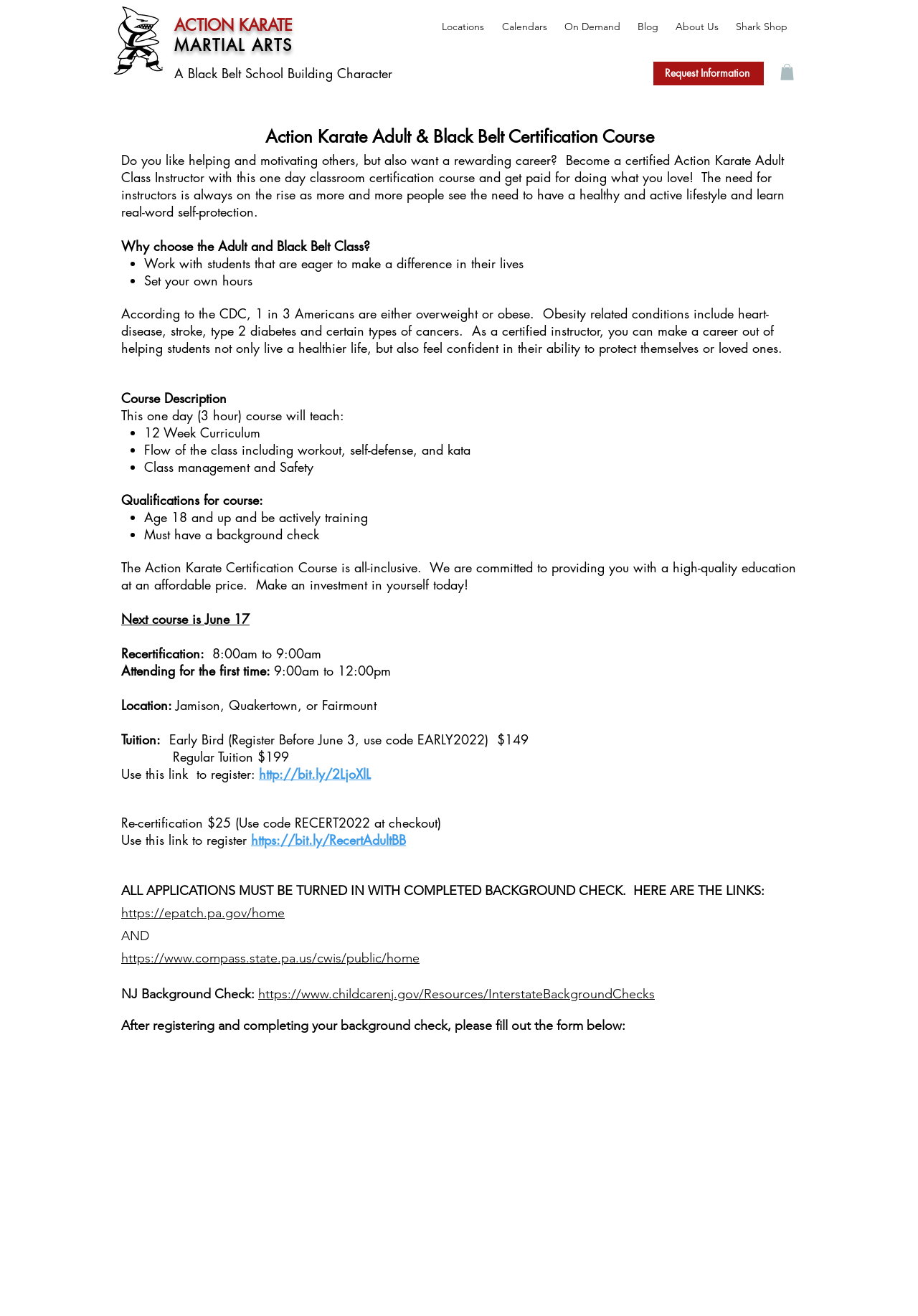Please identify the bounding box coordinates of the clickable region that I should interact with to perform the following instruction: "Contact the artist via phone". The coordinates should be expressed as four float numbers between 0 and 1, i.e., [left, top, right, bottom].

None